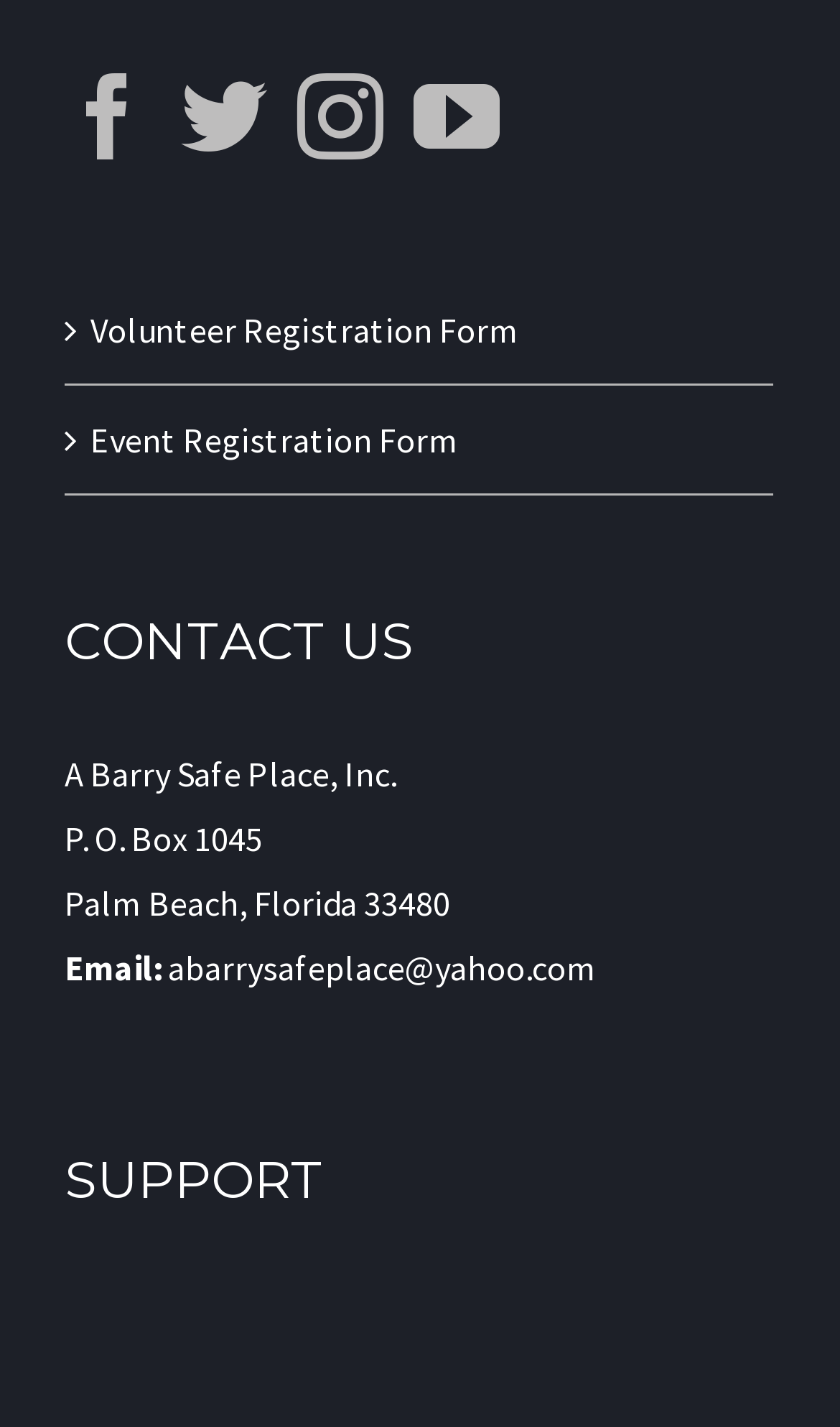Bounding box coordinates are to be given in the format (top-left x, top-left y, bottom-right x, bottom-right y). All values must be floating point numbers between 0 and 1. Provide the bounding box coordinate for the UI element described as: abarrysafeplace@yahoo.com

[0.2, 0.663, 0.71, 0.693]